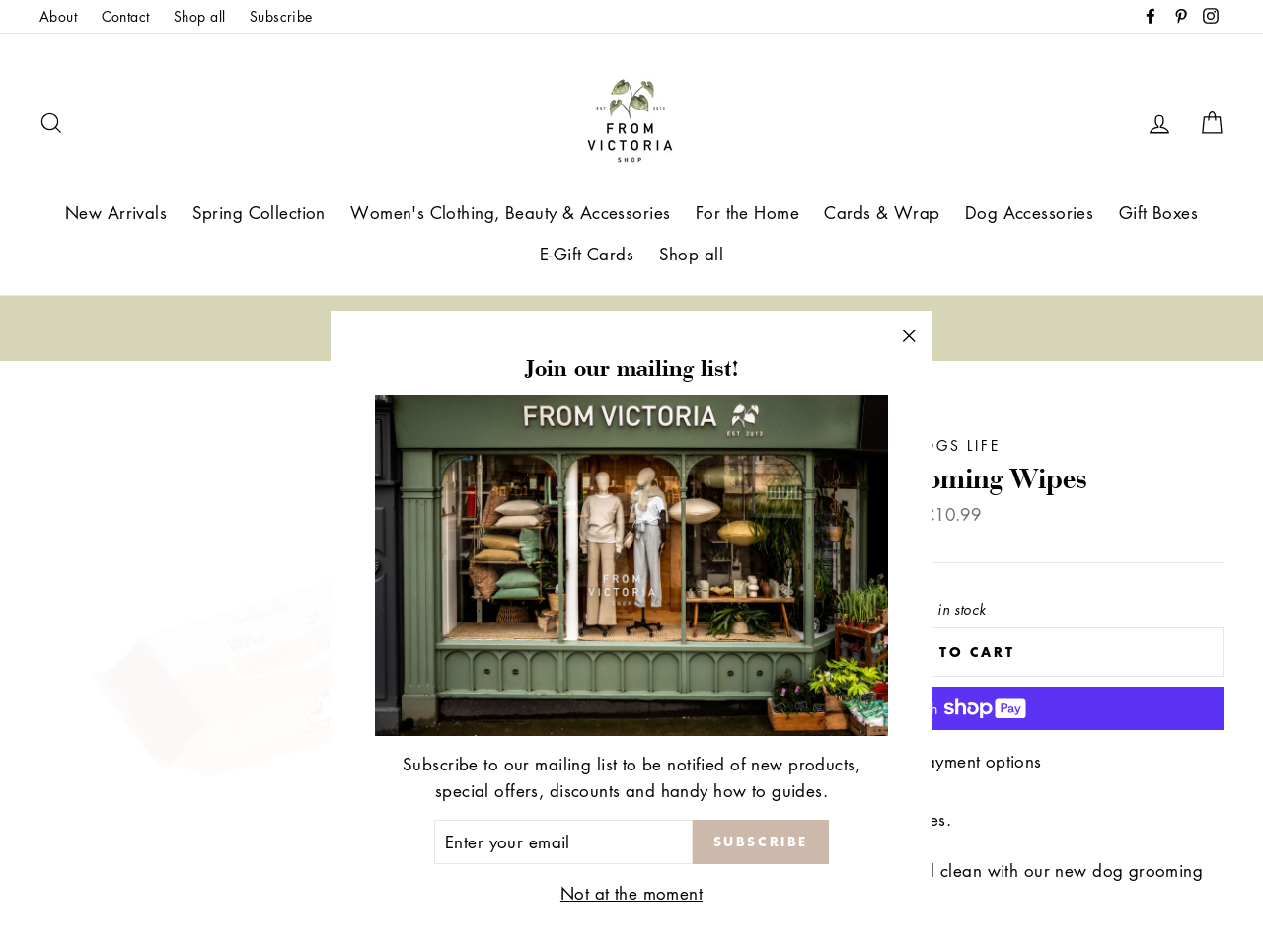What is the minimum order value for free delivery?
Give a detailed explanation using the information visible in the image.

I found the minimum order value for free delivery by looking at the free delivery option, which says 'Free Delivery on orders over £80 Automatically added at checkout'.